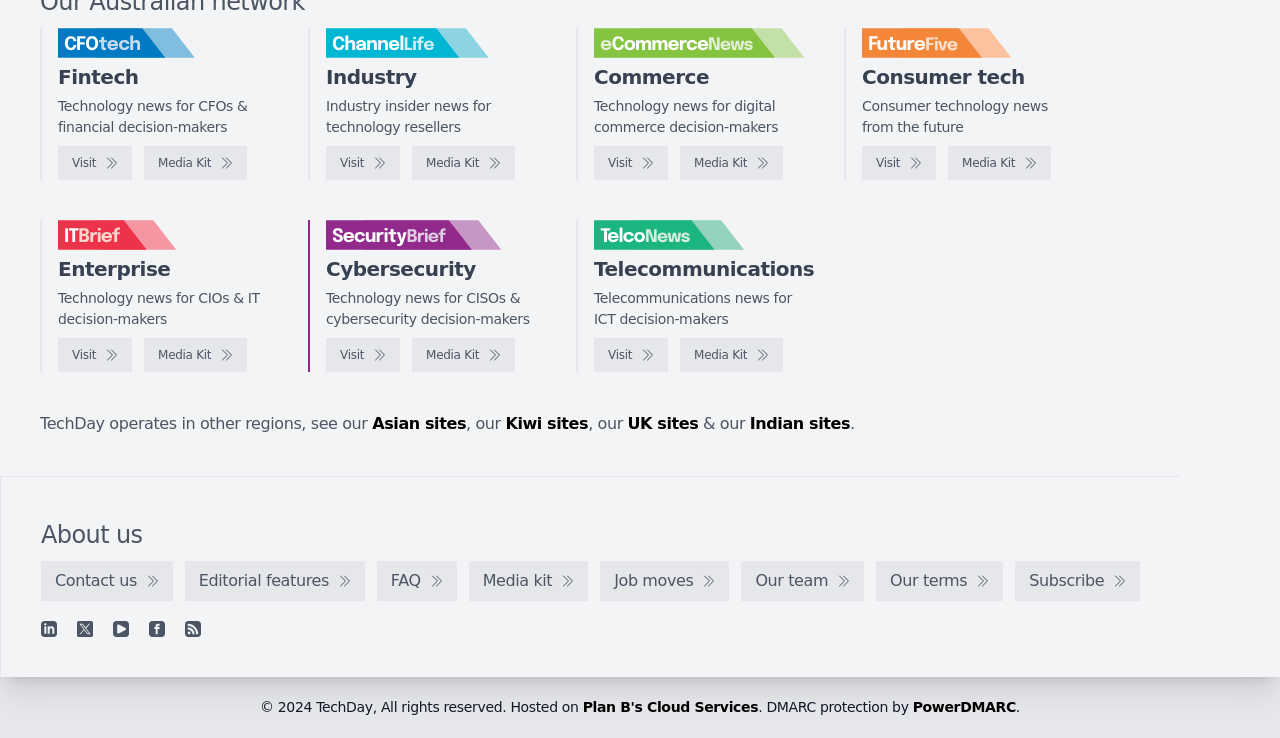Pinpoint the bounding box coordinates of the area that must be clicked to complete this instruction: "Subscribe to TechDay".

[0.793, 0.76, 0.891, 0.814]